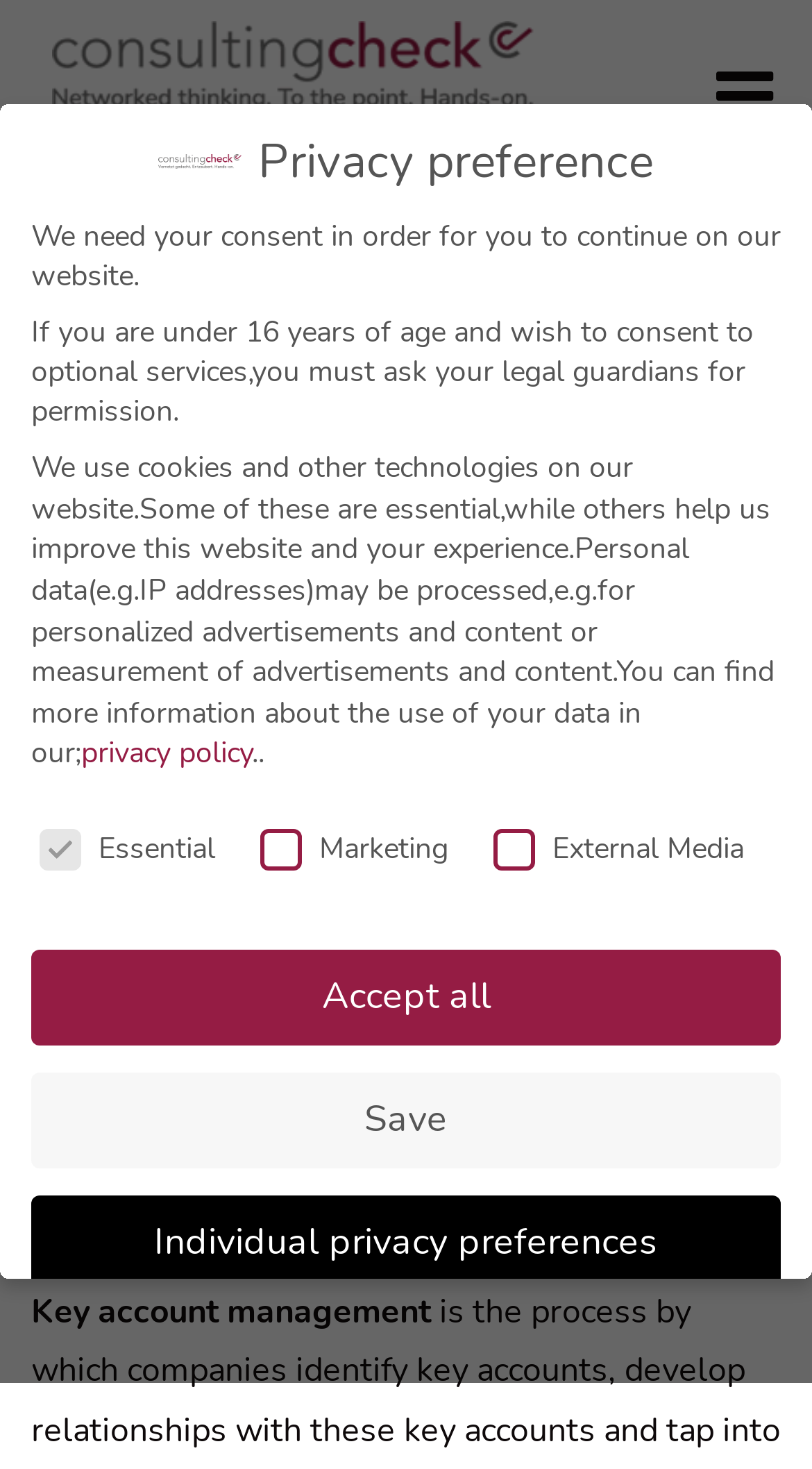Based on the visual content of the image, answer the question thoroughly: What is the relationship between key account management and sales?

The webpage suggests that key account management is related to sales, as one of the links in the menu mentions 'Sales: Increase sales and turnover'. This implies that key account management can be useful for increasing sales and turnover.